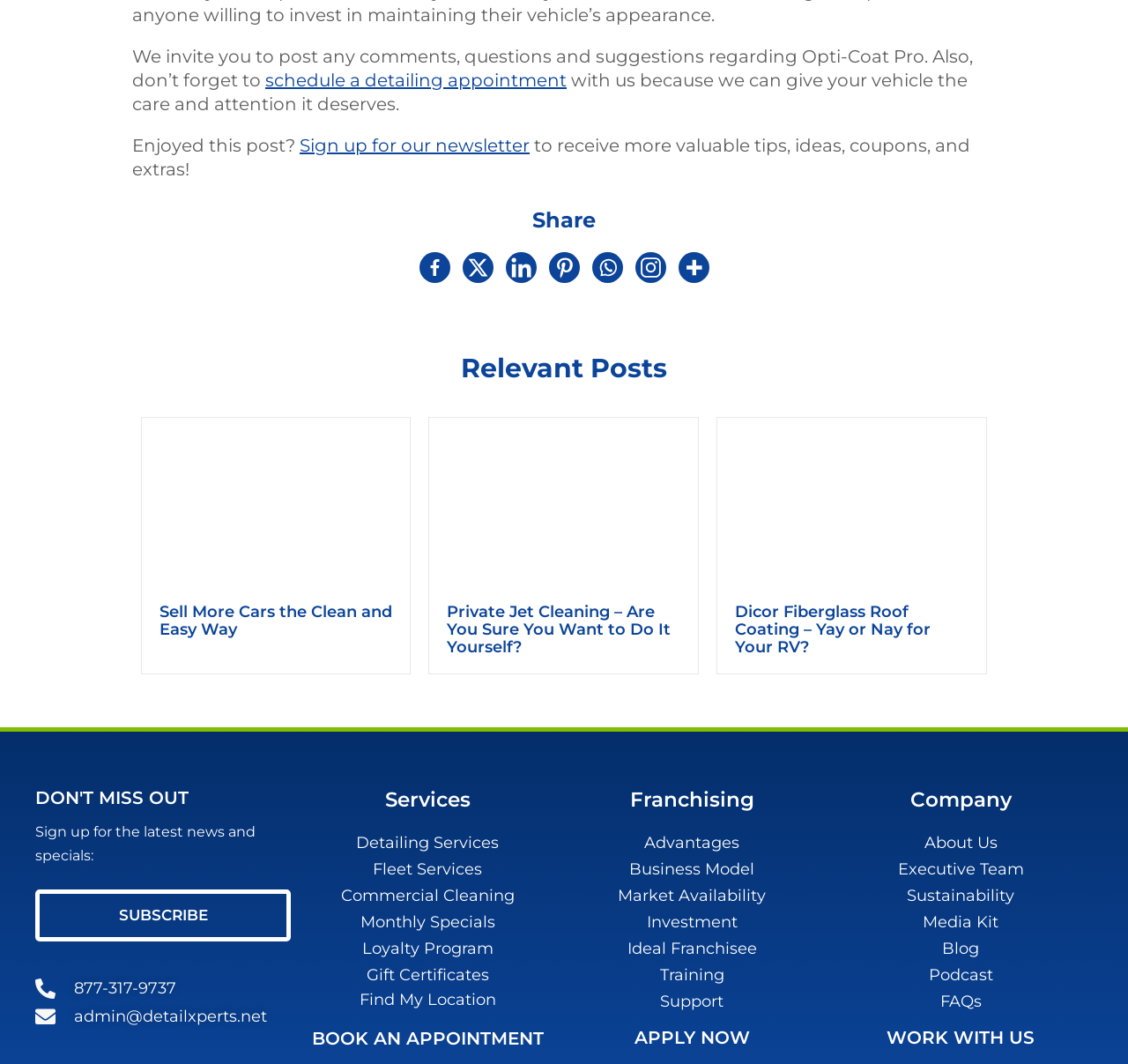Find the bounding box coordinates for the area that should be clicked to accomplish the instruction: "Book an appointment".

[0.276, 0.966, 0.482, 0.986]